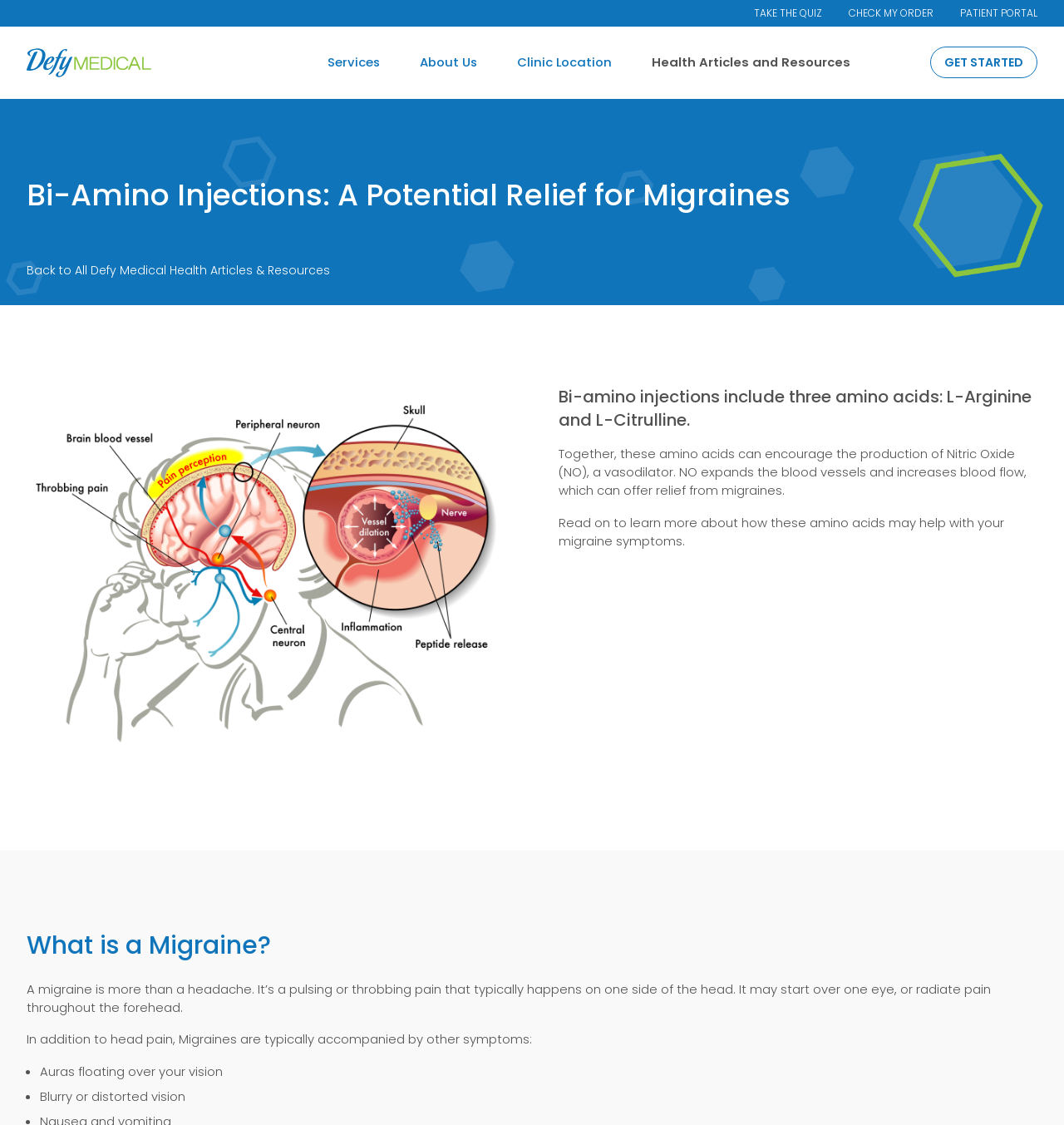Determine the bounding box coordinates for the area that should be clicked to carry out the following instruction: "Check my order".

[0.798, 0.005, 0.877, 0.018]